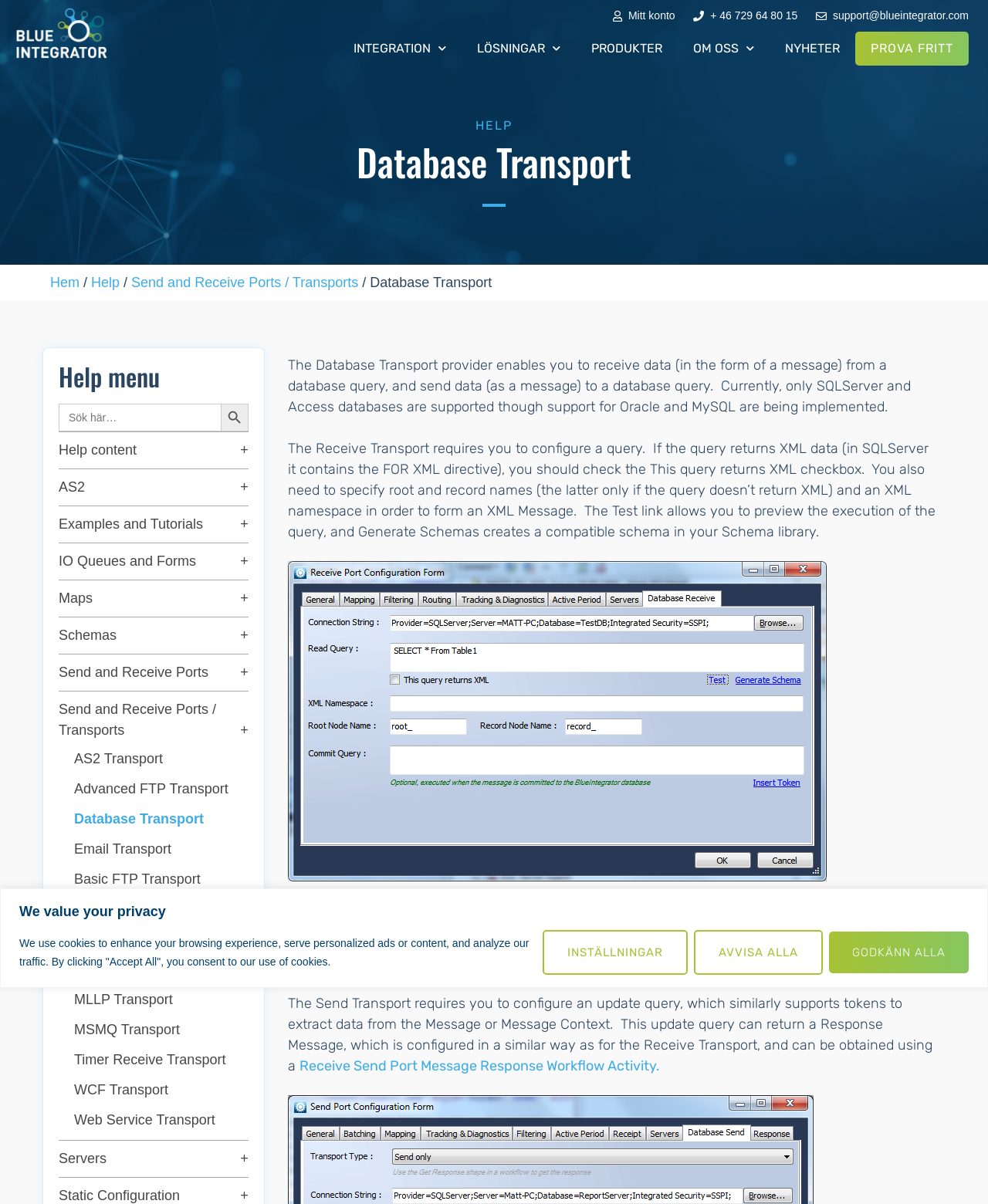Determine the bounding box coordinates for the clickable element required to fulfill the instruction: "View send and receive ports". Provide the coordinates as four float numbers between 0 and 1, i.e., [left, top, right, bottom].

[0.133, 0.228, 0.363, 0.241]